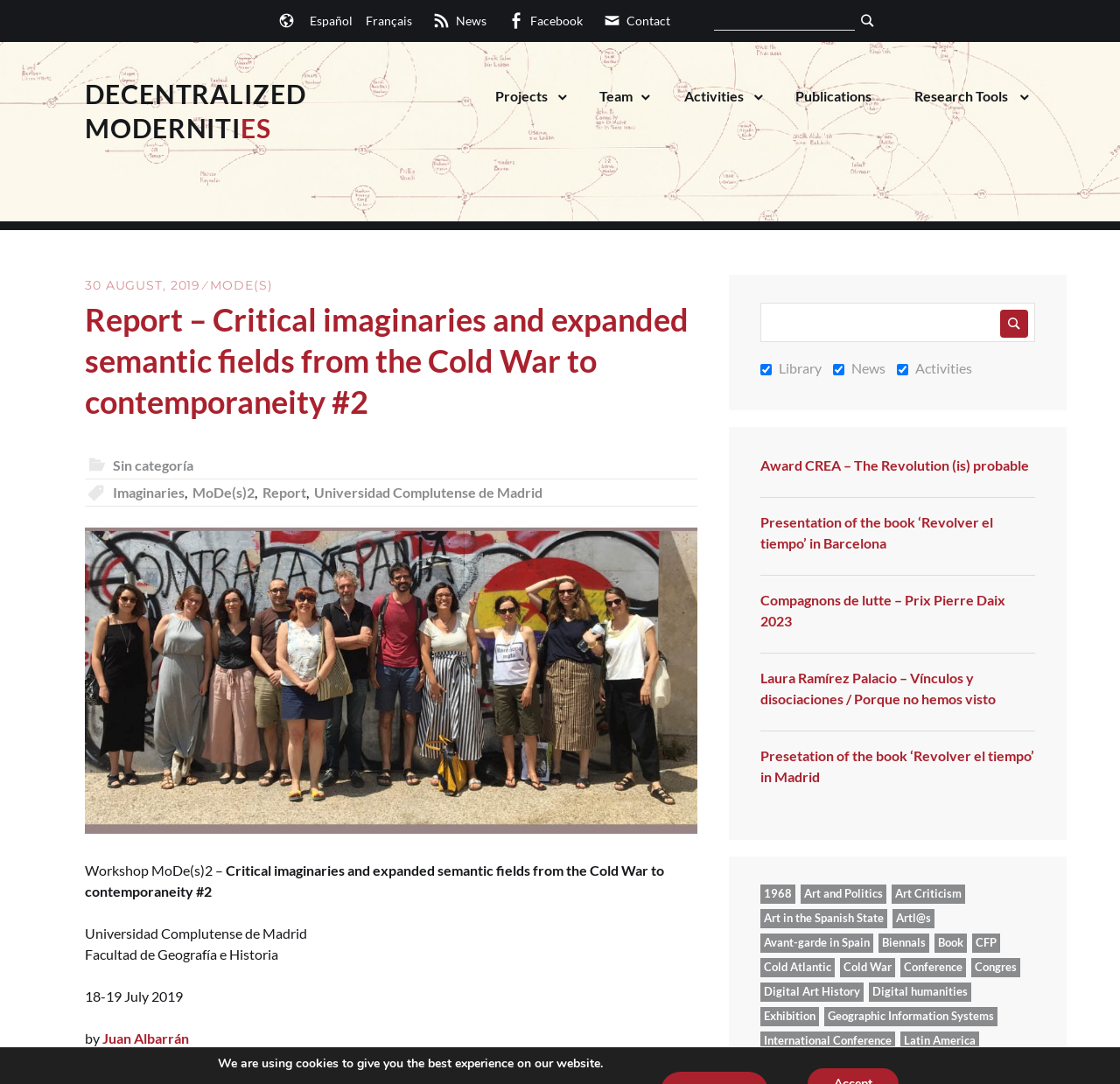Generate an in-depth caption that captures all aspects of the webpage.

The webpage appears to be a research project website, specifically the Modernidade(s) Descentralizada(s) (Decentralized Modernities) project. At the top of the page, there are several links to switch between languages, including Español, Français, and a search bar. Below this, there is a navigation menu with links to News, Facebook, Contact, and a search function.

The main content of the page is divided into two sections. On the left side, there is a heading "DECENTRALIZED MODERNITIES" with a link to the project's title. Below this, there are several links to different sections of the project, including Projects, Team, Activities, Publications, and Research Tools.

On the right side of the page, there is a section with a heading "Report – Critical imaginaries and expanded semantic fields from the Cold War to contemporaneity #2". This section appears to be a workshop report, with details about the workshop, including the date, location, and organizer. There are also several links to related topics, including MoDe(s)2, Imaginaries, and Universidad Complutense de Madrid.

Below this section, there is a list of news articles or blog posts, with titles such as "Award CREA – The Revolution (is) probable", "Presentation of the book ‘Revolver el tiempo’ in Barcelona", and "Compagnons de lutte – Prix Pierre Daix 2023". Each article has a link to read more.

Further down the page, there is a section with a list of categories or tags, including "1968", "Art and Politics", "Art Criticism", and "Avant-garde in Spain", among others. Each category has a number of items associated with it, ranging from 4 to 23 items.

At the very bottom of the page, there is a notice about the use of cookies on the website.